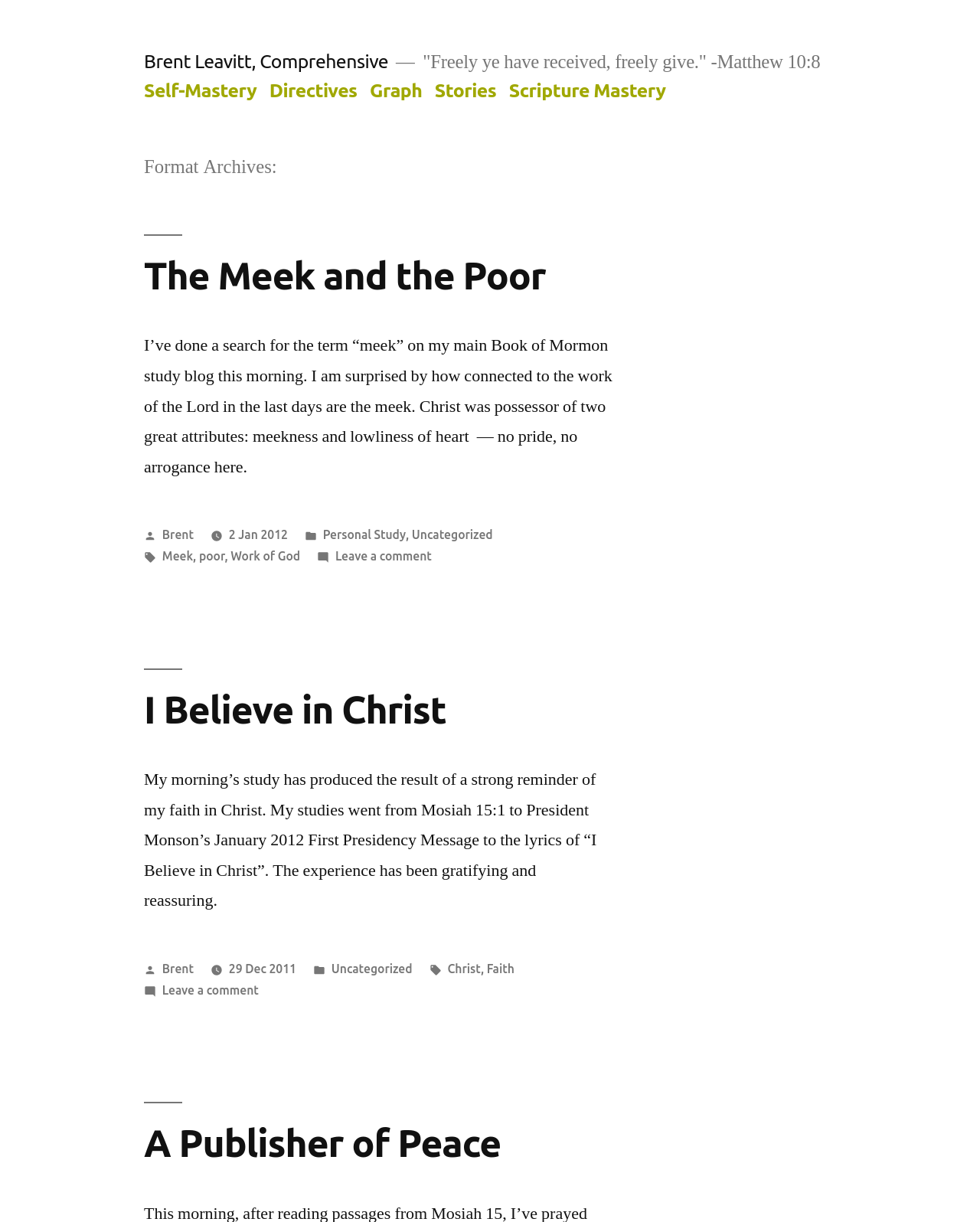Bounding box coordinates must be specified in the format (top-left x, top-left y, bottom-right x, bottom-right y). All values should be floating point numbers between 0 and 1. What are the bounding box coordinates of the UI element described as: The Meek and the Poor

[0.147, 0.208, 0.557, 0.242]